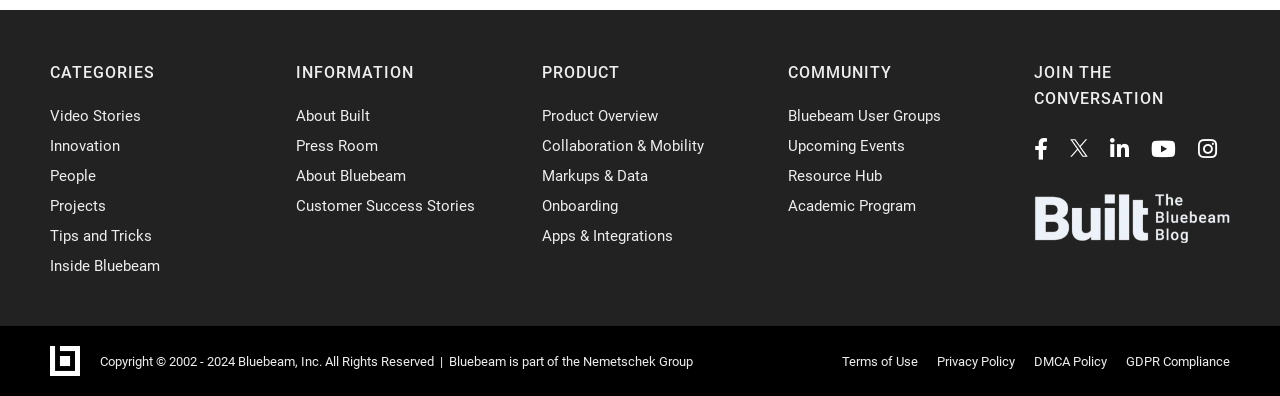Can you determine the bounding box coordinates of the area that needs to be clicked to fulfill the following instruction: "Follow on Twitter"?

[0.808, 0.362, 0.819, 0.407]